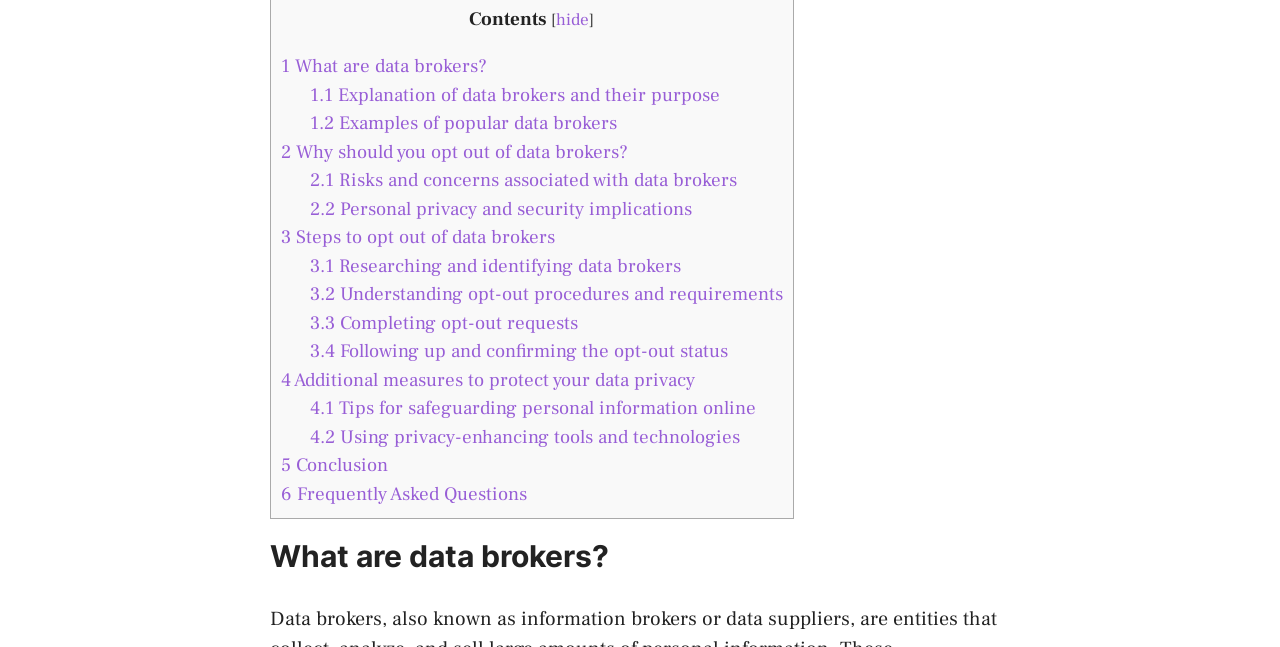Please predict the bounding box coordinates (top-left x, top-left y, bottom-right x, bottom-right y) for the UI element in the screenshot that fits the description: Pratirodh Bureau

None